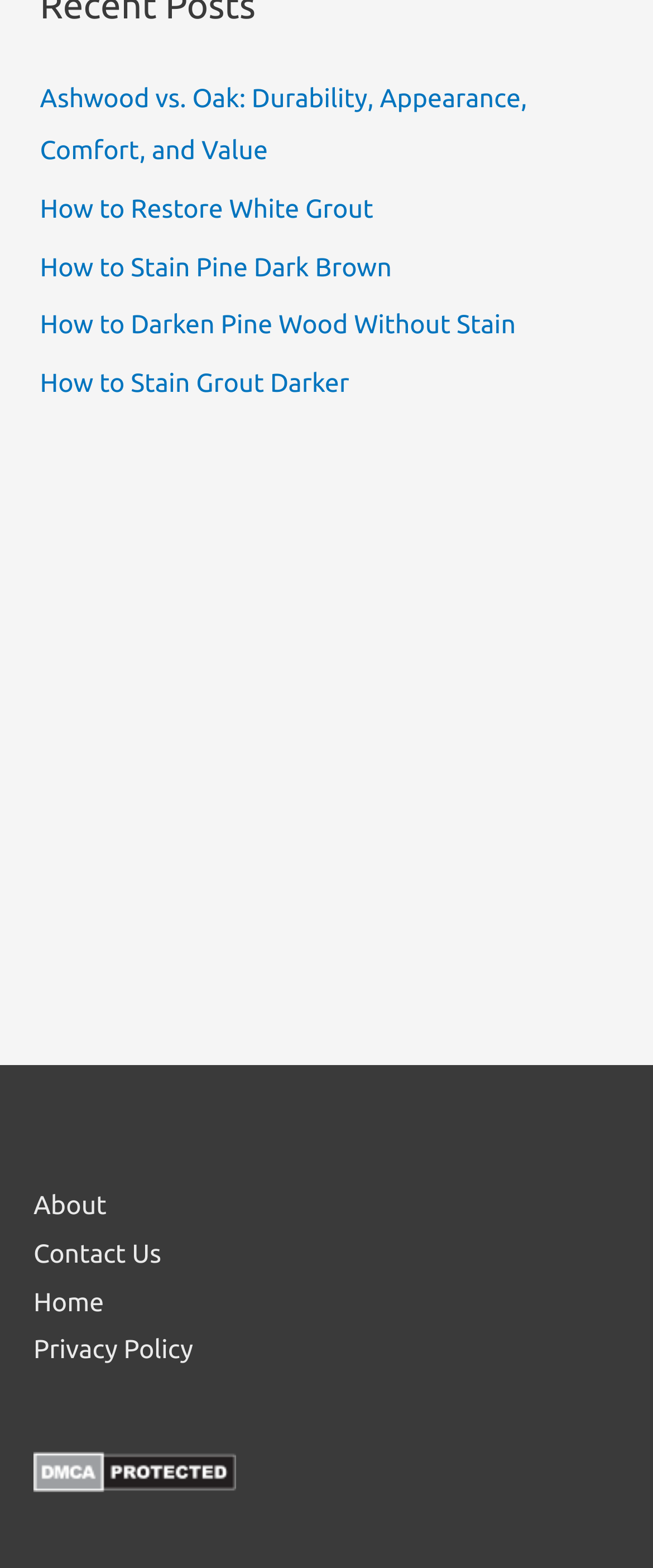Identify the bounding box coordinates of the area that should be clicked in order to complete the given instruction: "check DMCA.com Protection Status". The bounding box coordinates should be four float numbers between 0 and 1, i.e., [left, top, right, bottom].

[0.051, 0.929, 0.362, 0.947]